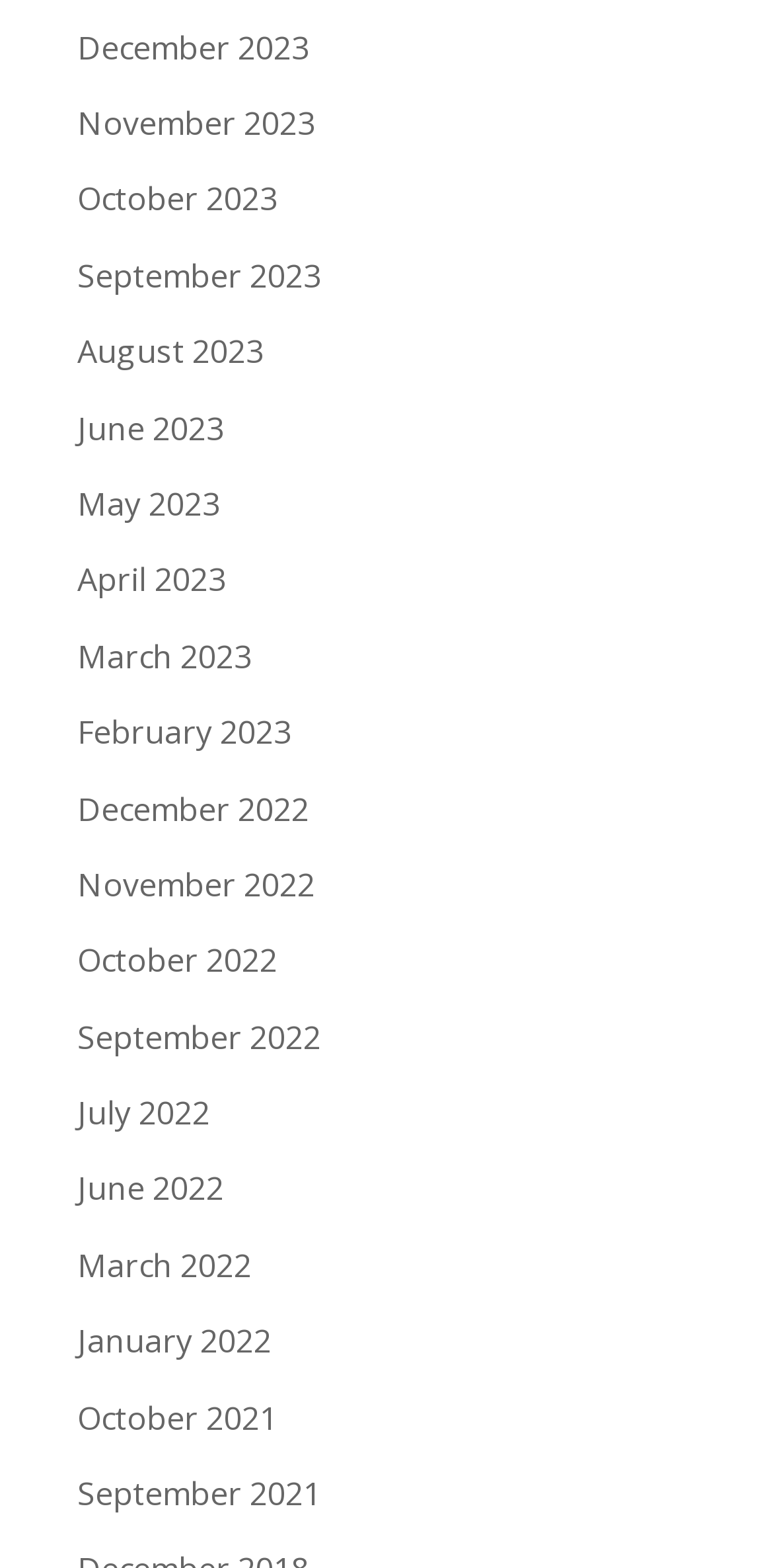Please specify the bounding box coordinates of the region to click in order to perform the following instruction: "Check September 2023".

[0.1, 0.162, 0.415, 0.189]